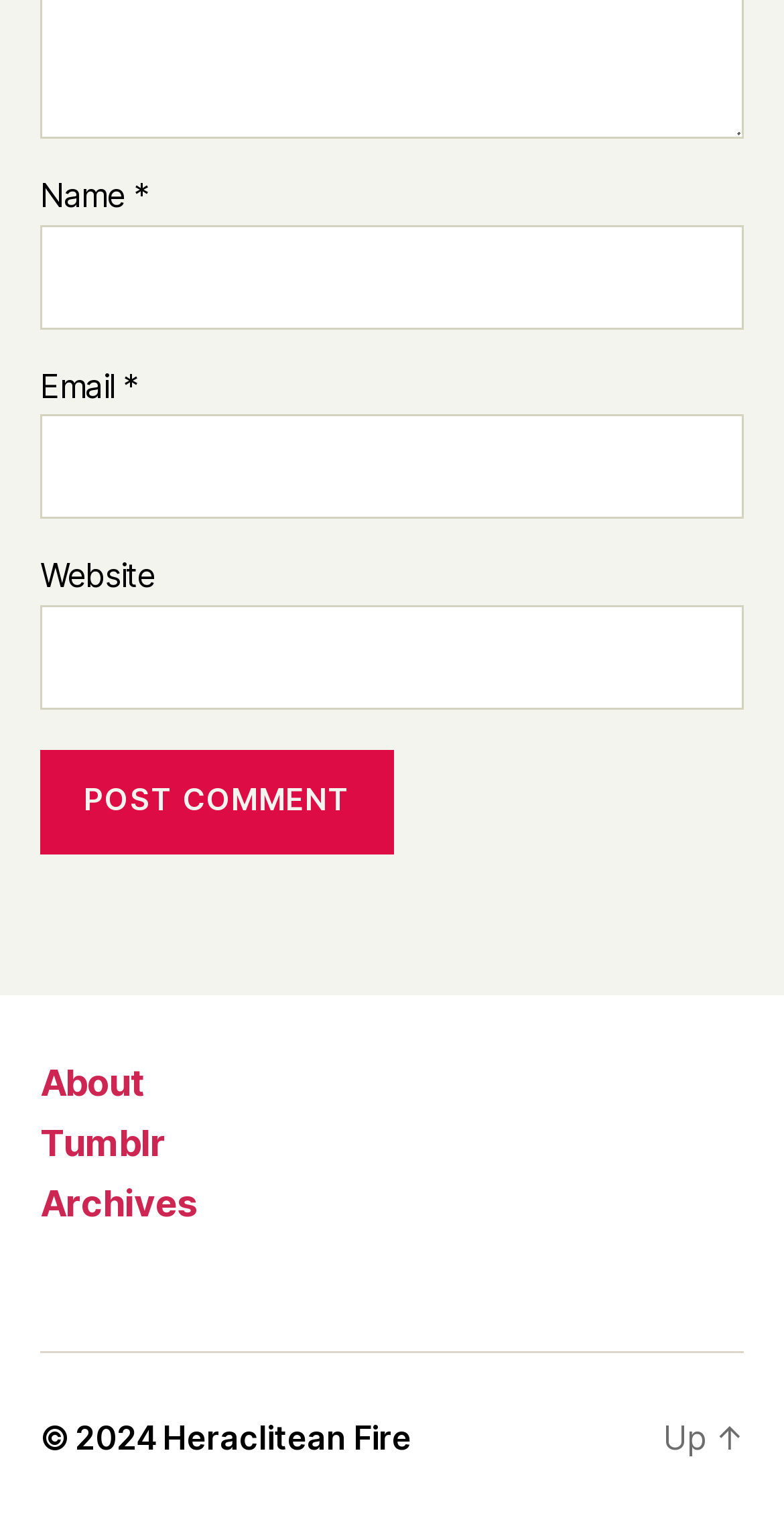Determine the bounding box coordinates of the UI element that matches the following description: "Heraclitean Fire". The coordinates should be four float numbers between 0 and 1 in the format [left, top, right, bottom].

[0.208, 0.931, 0.525, 0.957]